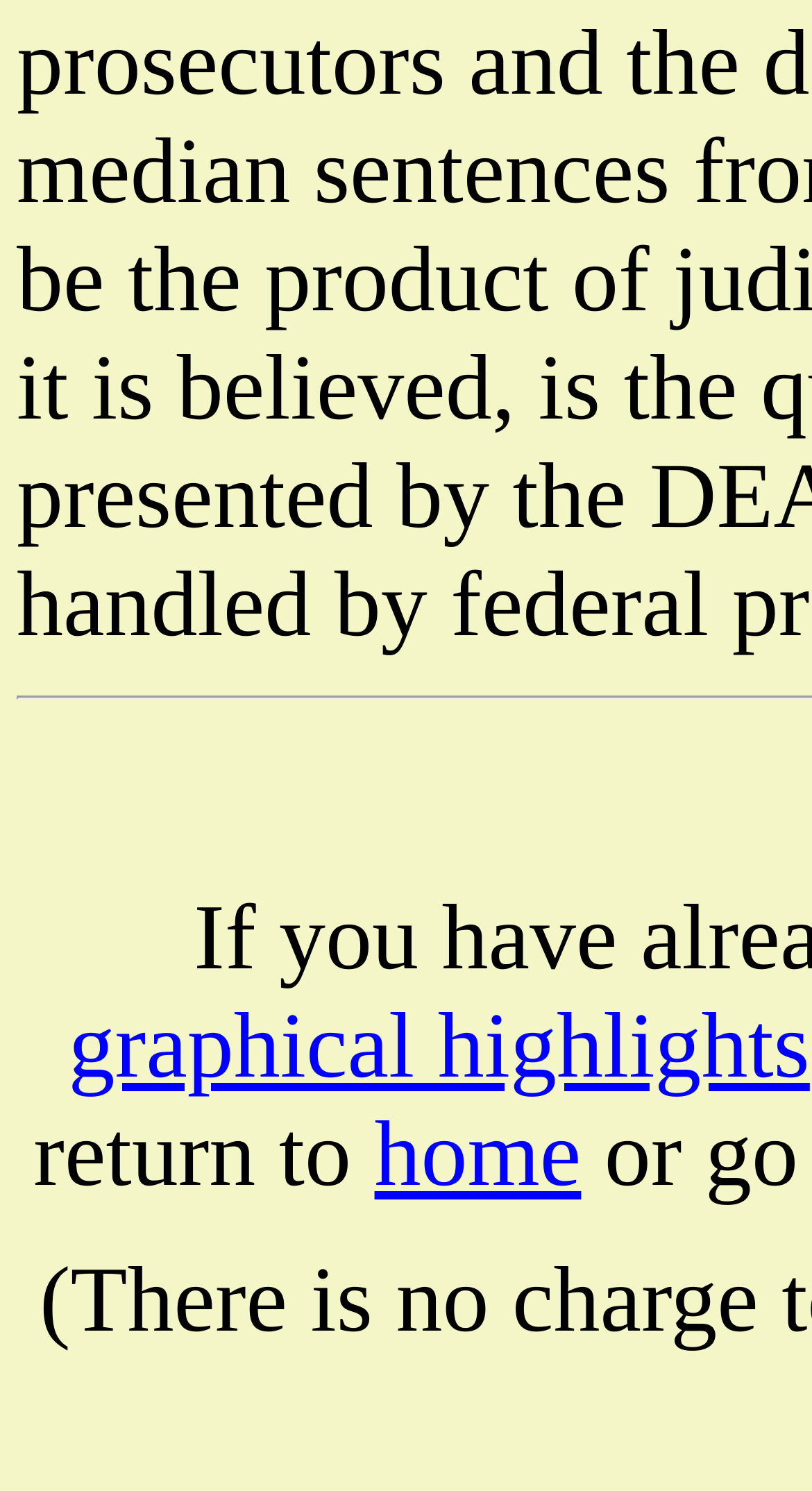Identify the bounding box of the UI element that matches this description: "Wix.com".

None